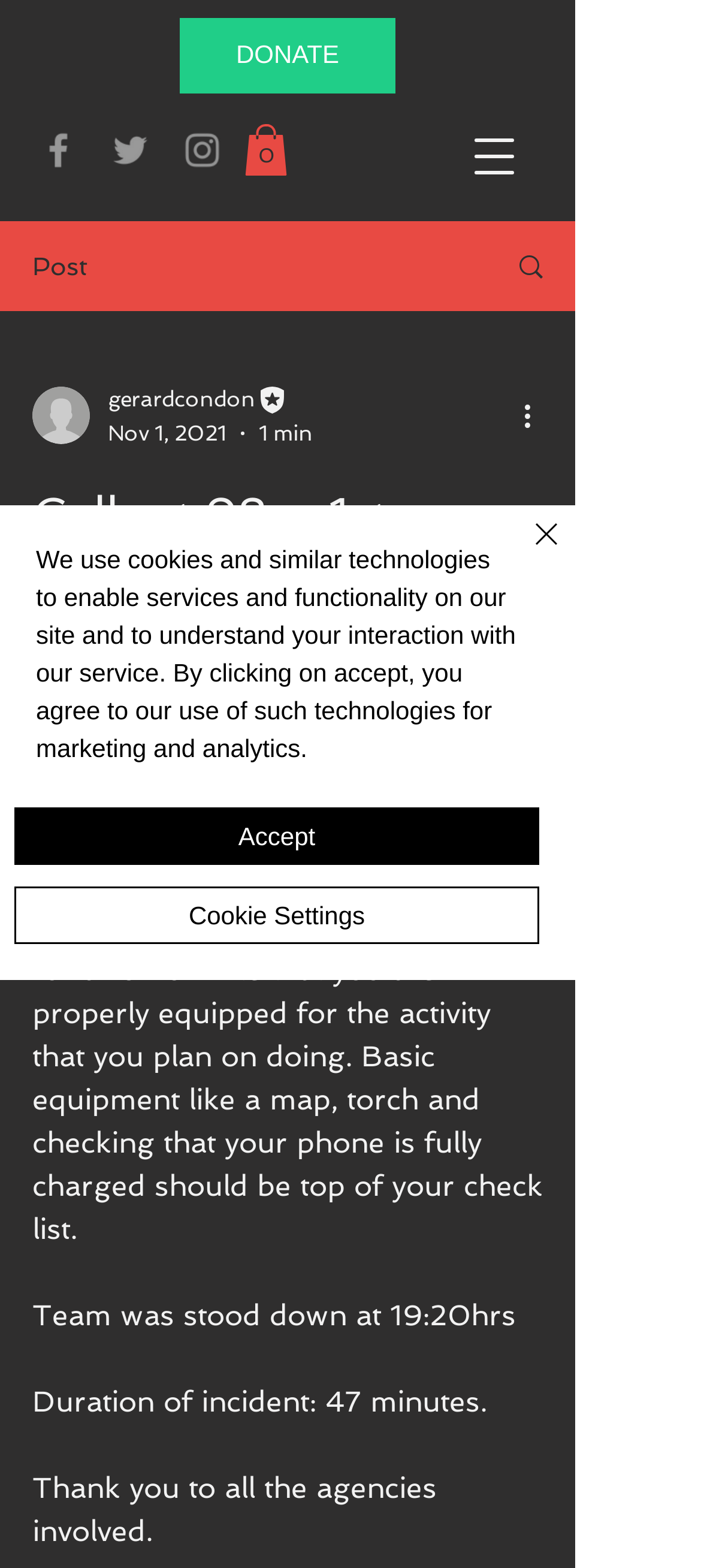Find and extract the text of the primary heading on the webpage.

Callout 98 – 1st November 2021 – Glencullen.